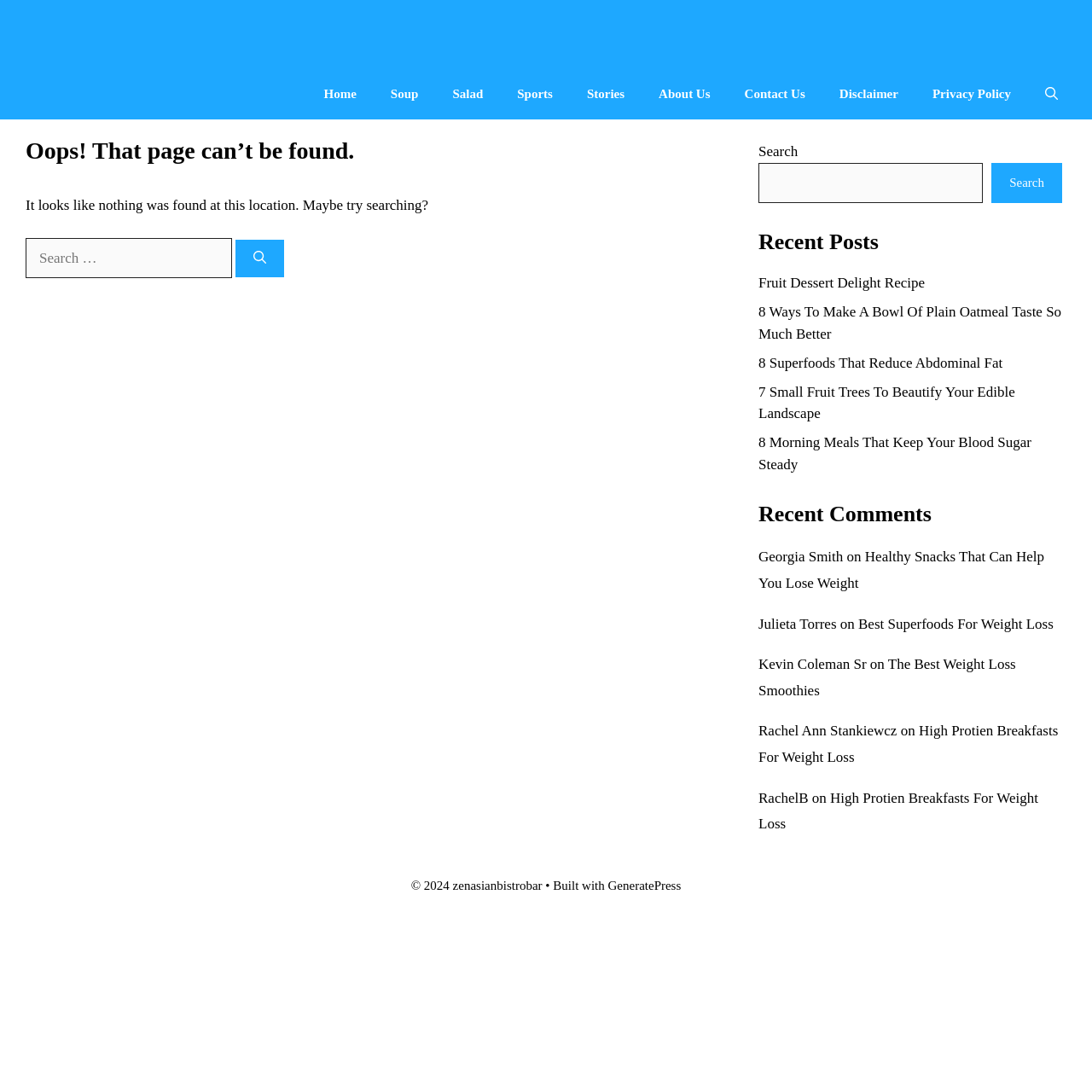Pinpoint the bounding box coordinates of the clickable area needed to execute the instruction: "Check copyright information". The coordinates should be specified as four float numbers between 0 and 1, i.e., [left, top, right, bottom].

[0.376, 0.804, 0.497, 0.817]